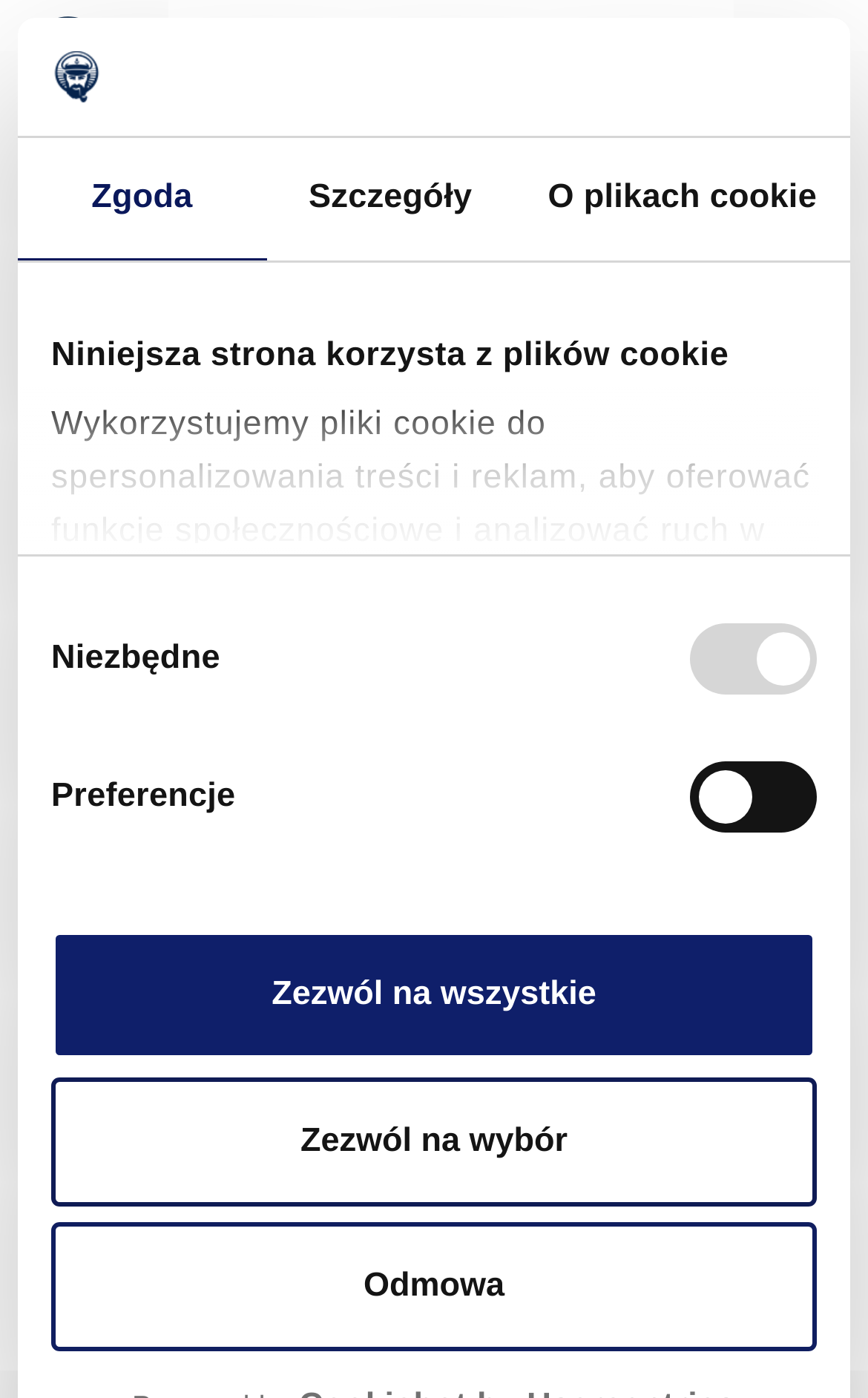Pinpoint the bounding box coordinates of the element that must be clicked to accomplish the following instruction: "Click the link at the top left corner". The coordinates should be in the format of four float numbers between 0 and 1, i.e., [left, top, right, bottom].

[0.026, 0.008, 0.318, 0.084]